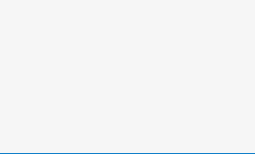Break down the image and describe every detail you can observe.

The image showcases a visual representation associated with the brand "Verizon." This branding element is prominently placed under the section highlighting "OUR CLIENTS & PARTNERS." Positioned to engage viewers, it emphasizes Verizon's connection with the company and its offerings in the realm of big data and real-time analytics. The design likely complements the surrounding text, which entices visitors to explore solutions relevant to various industry verticals. This context reflects a strategic partnership approach, reinforcing Verizon's role in enhancing data-driven solutions.